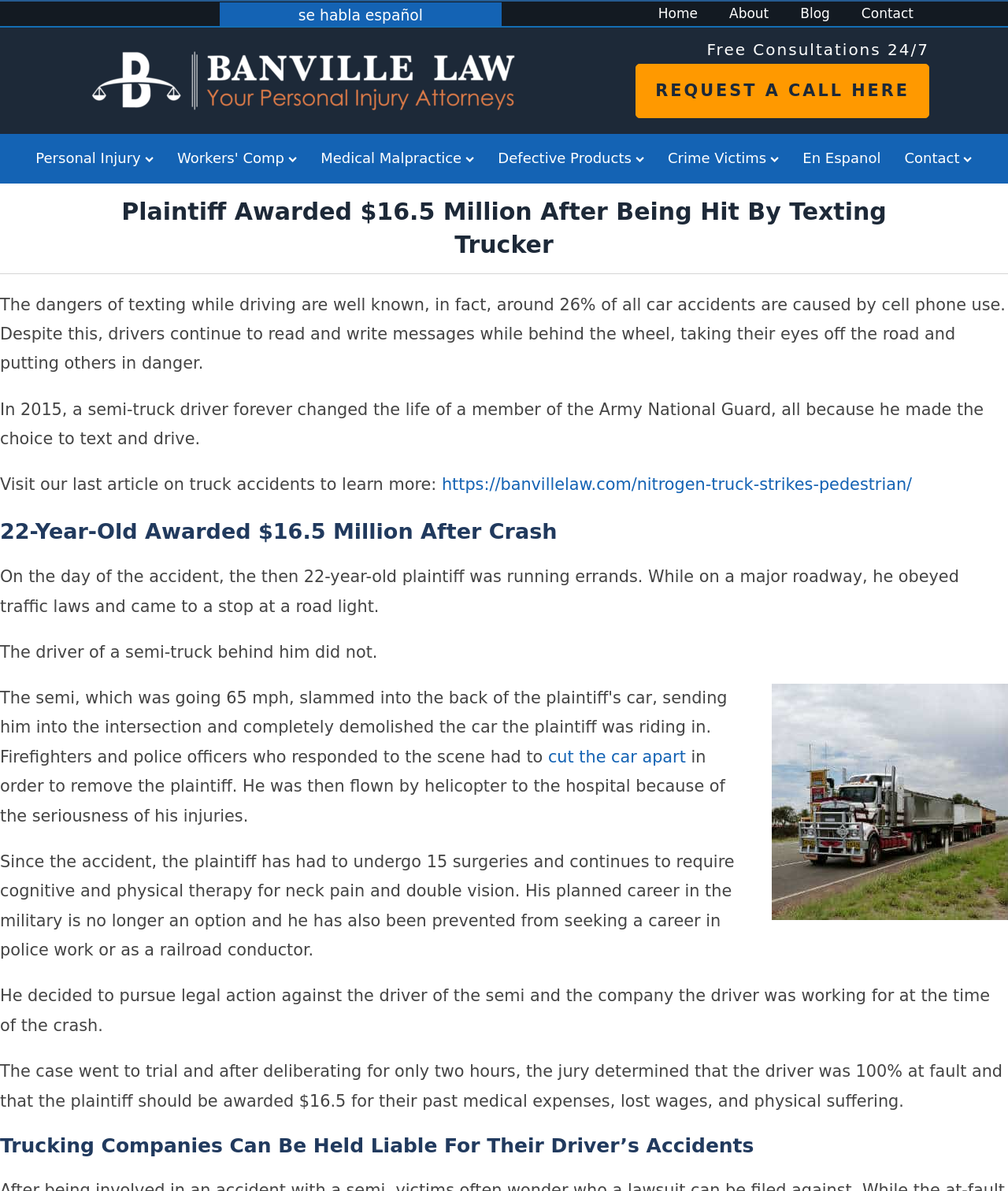Find the bounding box coordinates of the element's region that should be clicked in order to follow the given instruction: "Read the article about a pedestrian struck by a nitrogen truck". The coordinates should consist of four float numbers between 0 and 1, i.e., [left, top, right, bottom].

[0.438, 0.399, 0.905, 0.415]